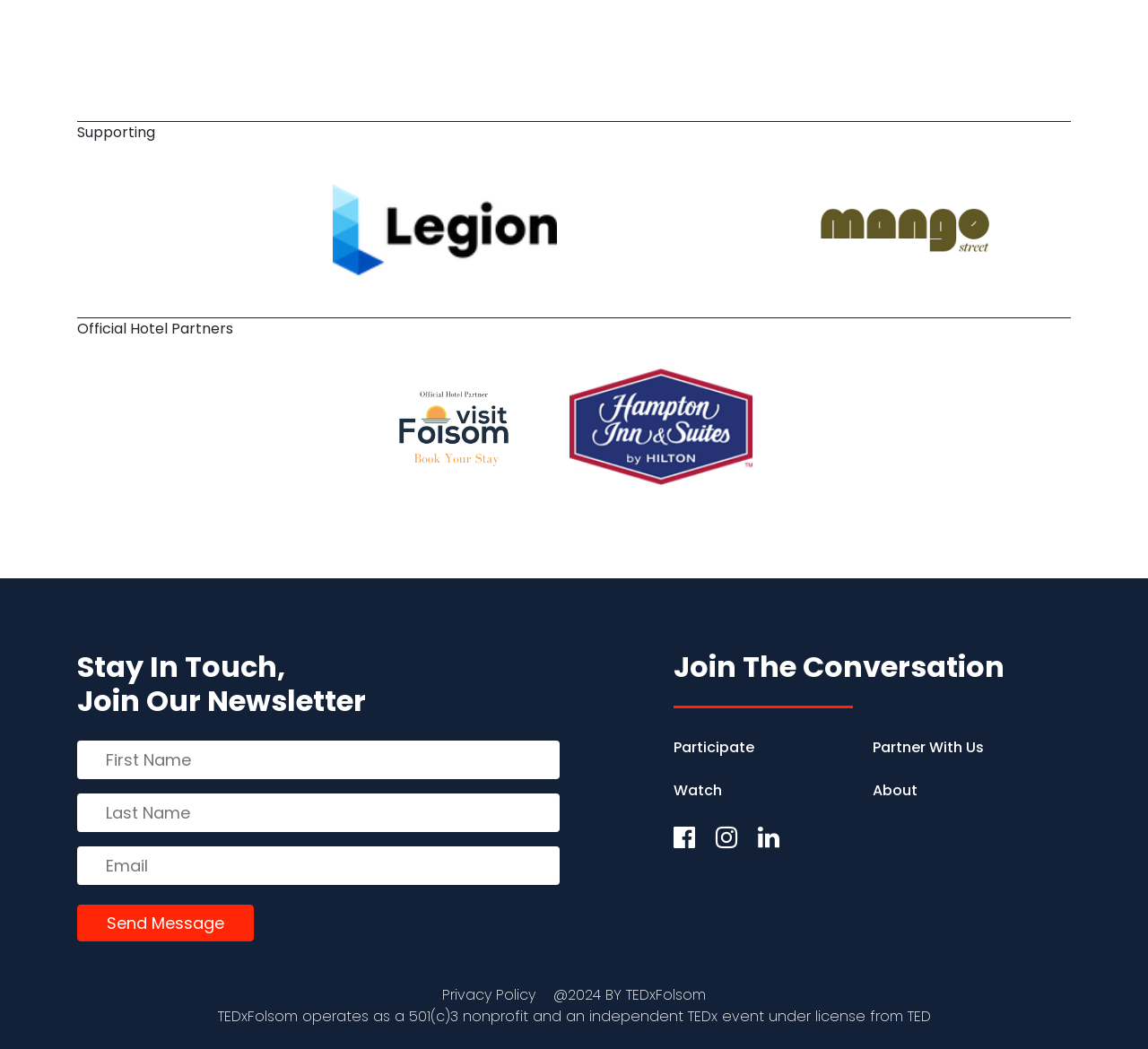Given the webpage screenshot and the description, determine the bounding box coordinates (top-left x, top-left y, bottom-right x, bottom-right y) that define the location of the UI element matching this description: title="Reserve Your Hotel Package"

[0.345, 0.396, 0.446, 0.416]